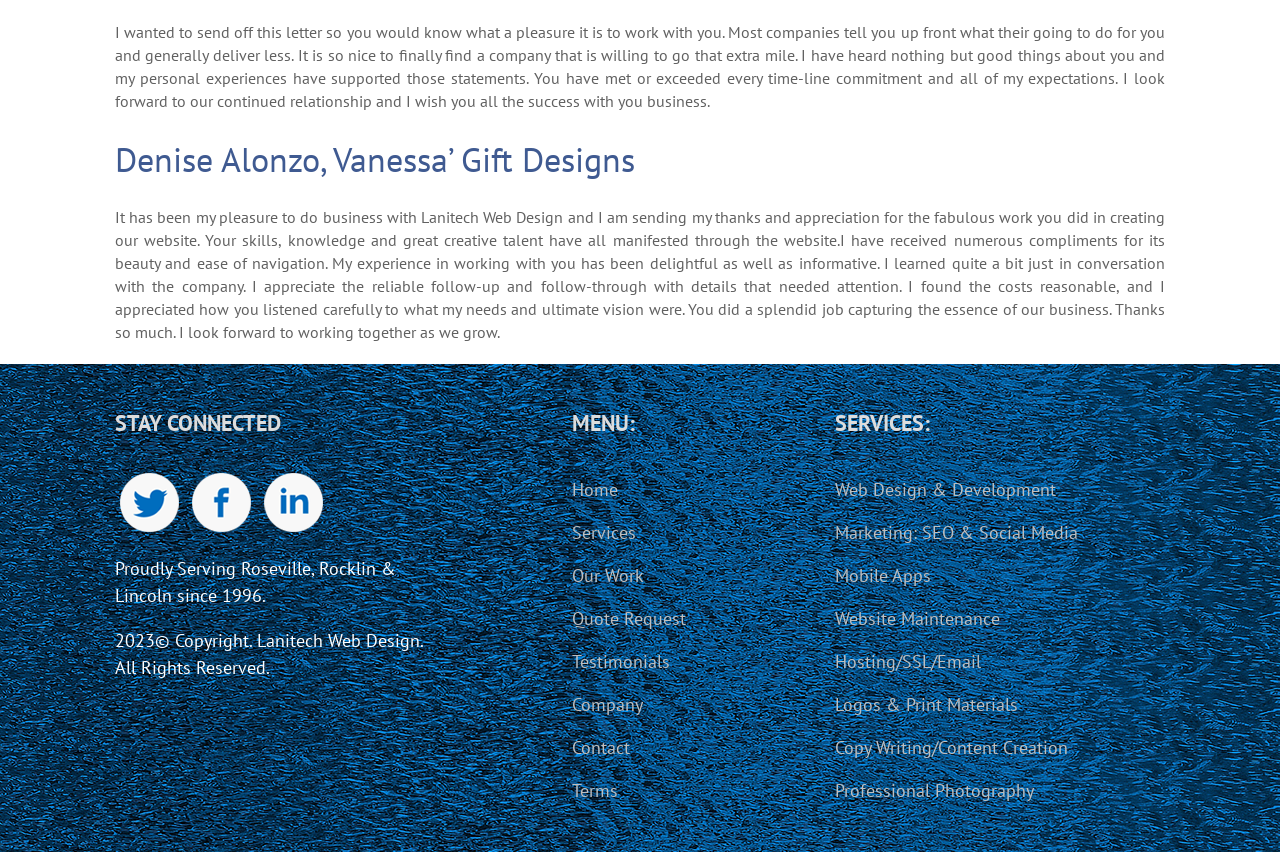How many menu items are there? Please answer the question using a single word or phrase based on the image.

9